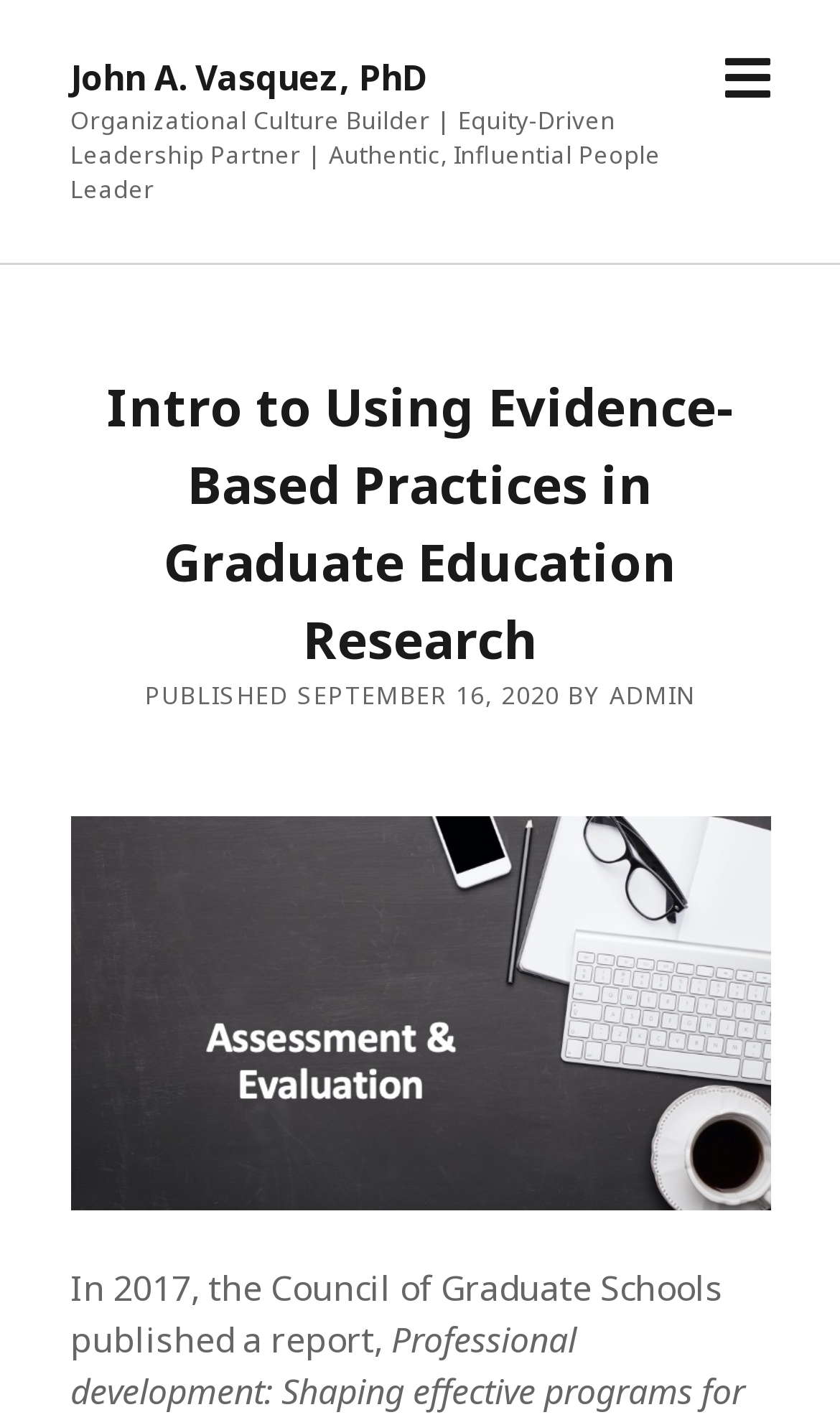Using the element description John A. Vasquez, PhD, predict the bounding box coordinates for the UI element. Provide the coordinates in (top-left x, top-left y, bottom-right x, bottom-right y) format with values ranging from 0 to 1.

[0.083, 0.038, 0.506, 0.071]